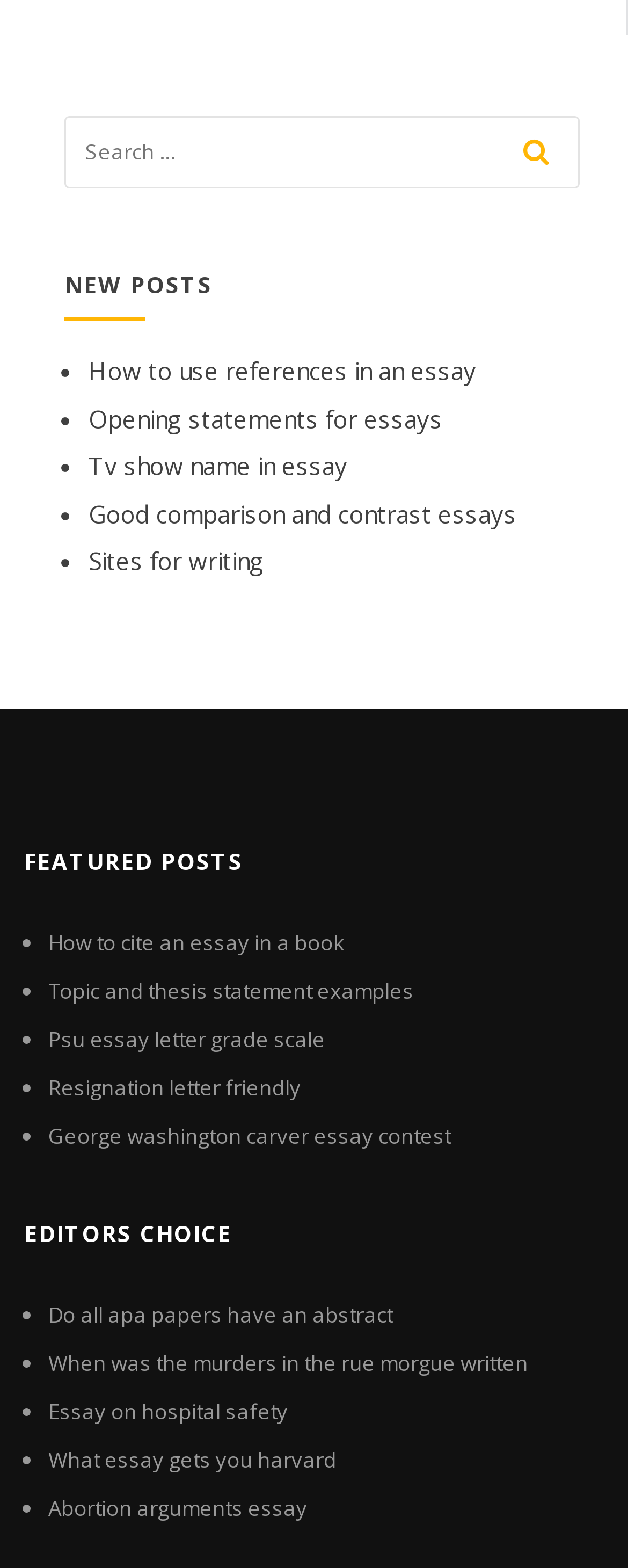Identify the coordinates of the bounding box for the element that must be clicked to accomplish the instruction: "read about how to use references in an essay".

[0.141, 0.227, 0.759, 0.247]